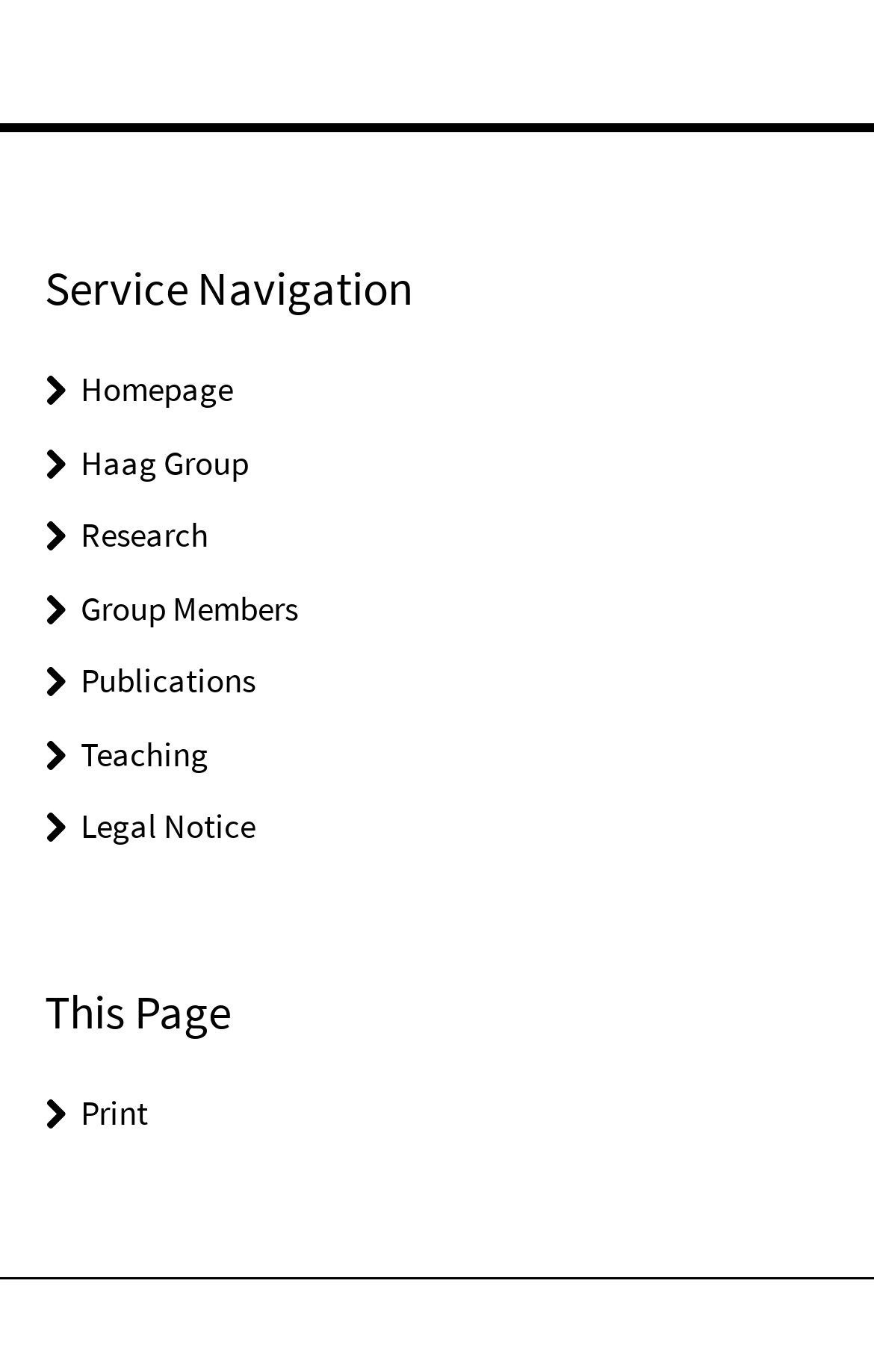Highlight the bounding box coordinates of the element that should be clicked to carry out the following instruction: "view publications". The coordinates must be given as four float numbers ranging from 0 to 1, i.e., [left, top, right, bottom].

[0.092, 0.481, 0.292, 0.512]